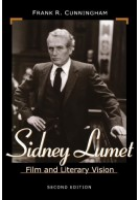Answer the question briefly using a single word or phrase: 
What is the color scheme of the portrait?

Black-and-white